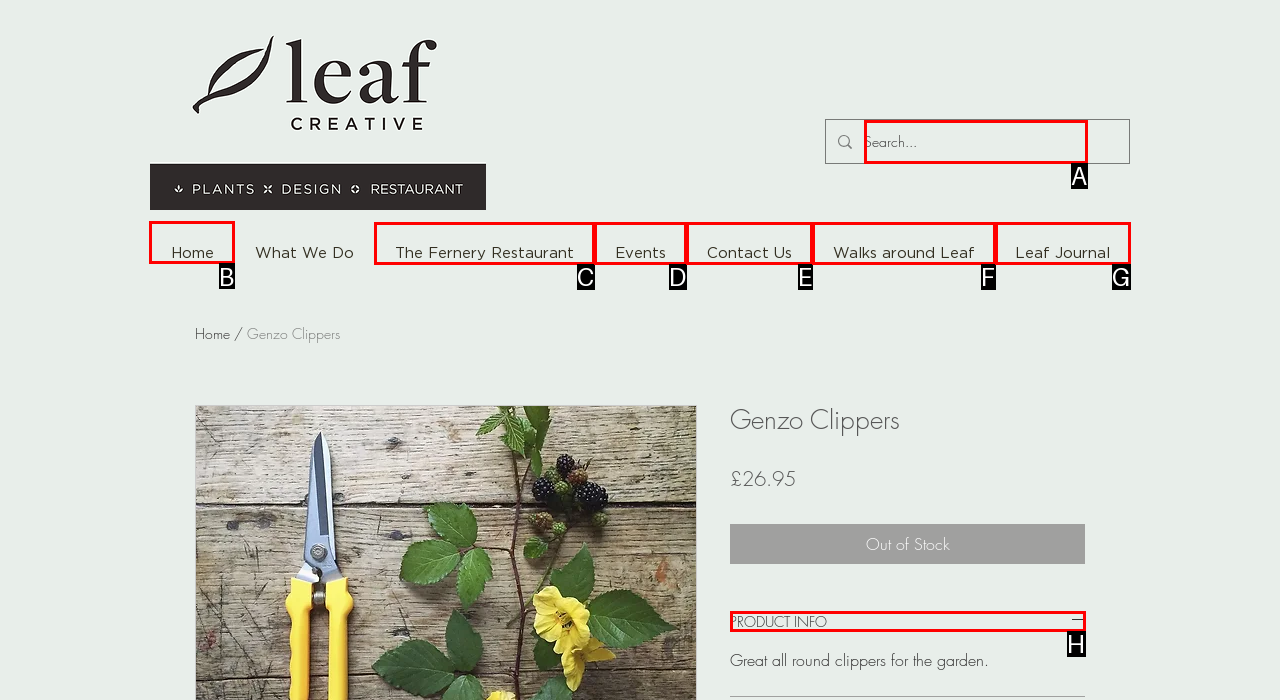Identify the HTML element to click to fulfill this task: Go to Home page
Answer with the letter from the given choices.

B